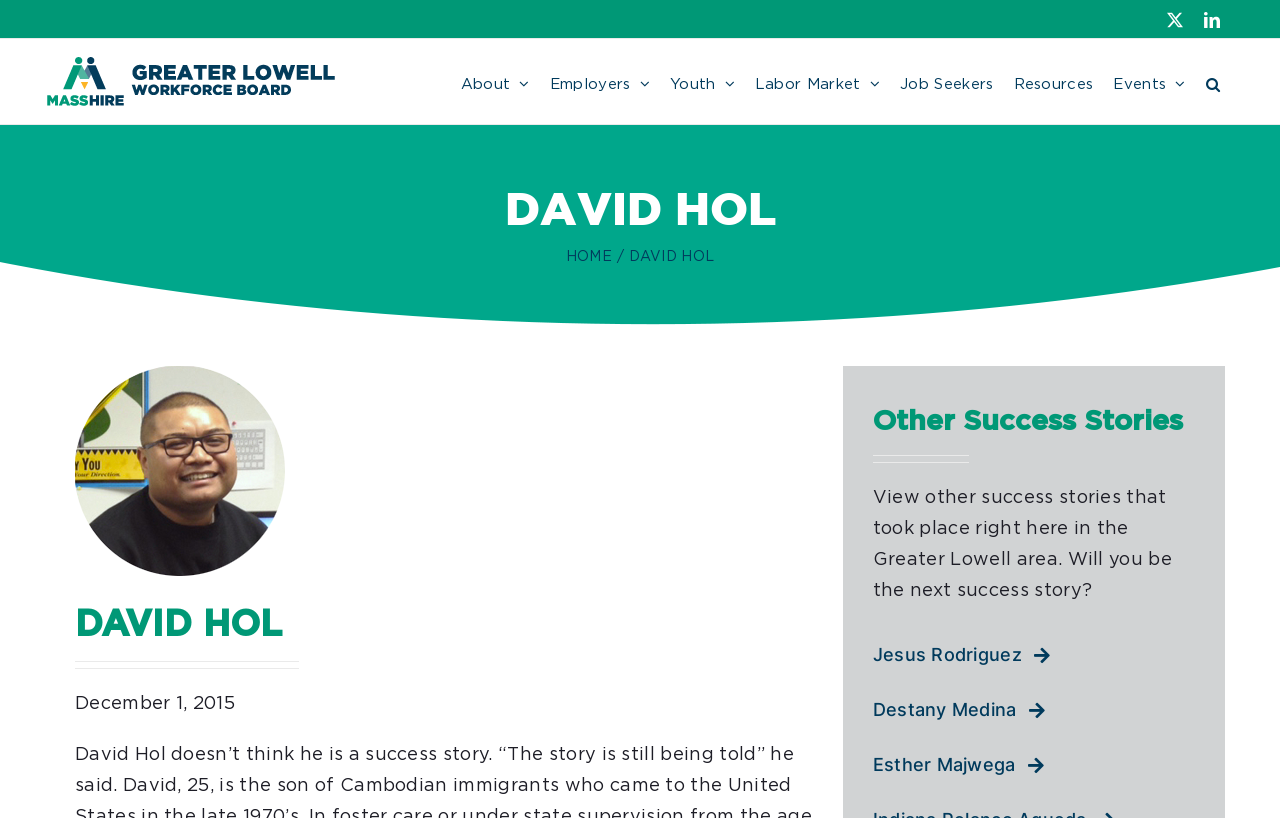Observe the image and answer the following question in detail: How many other success stories are mentioned on this page?

The page mentions three other success stories, namely 'Jesus Rodriguez', 'Destany Medina', and 'Esther Majwega', which are linked at the bottom of the page.